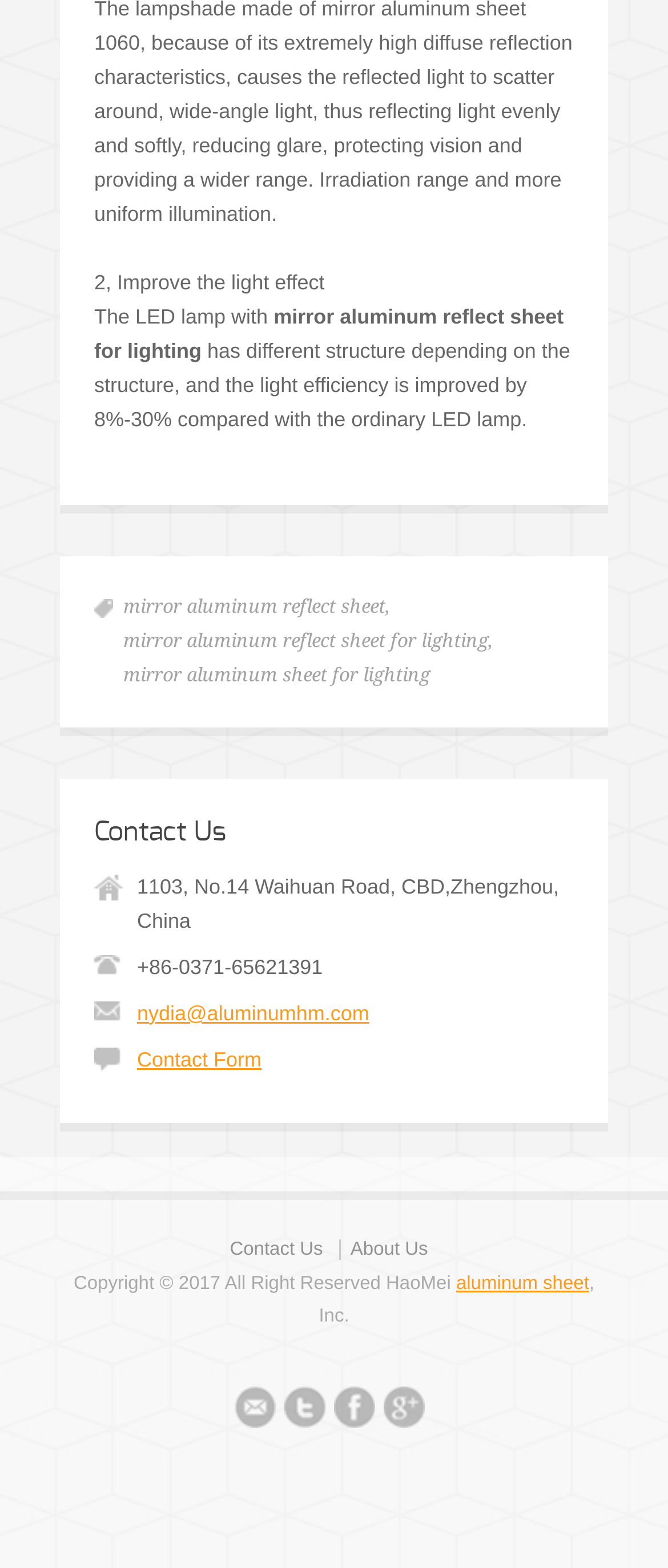Determine the bounding box coordinates of the region I should click to achieve the following instruction: "Click the 'mirror aluminum reflect sheet' link". Ensure the bounding box coordinates are four float numbers between 0 and 1, i.e., [left, top, right, bottom].

[0.185, 0.377, 0.577, 0.399]